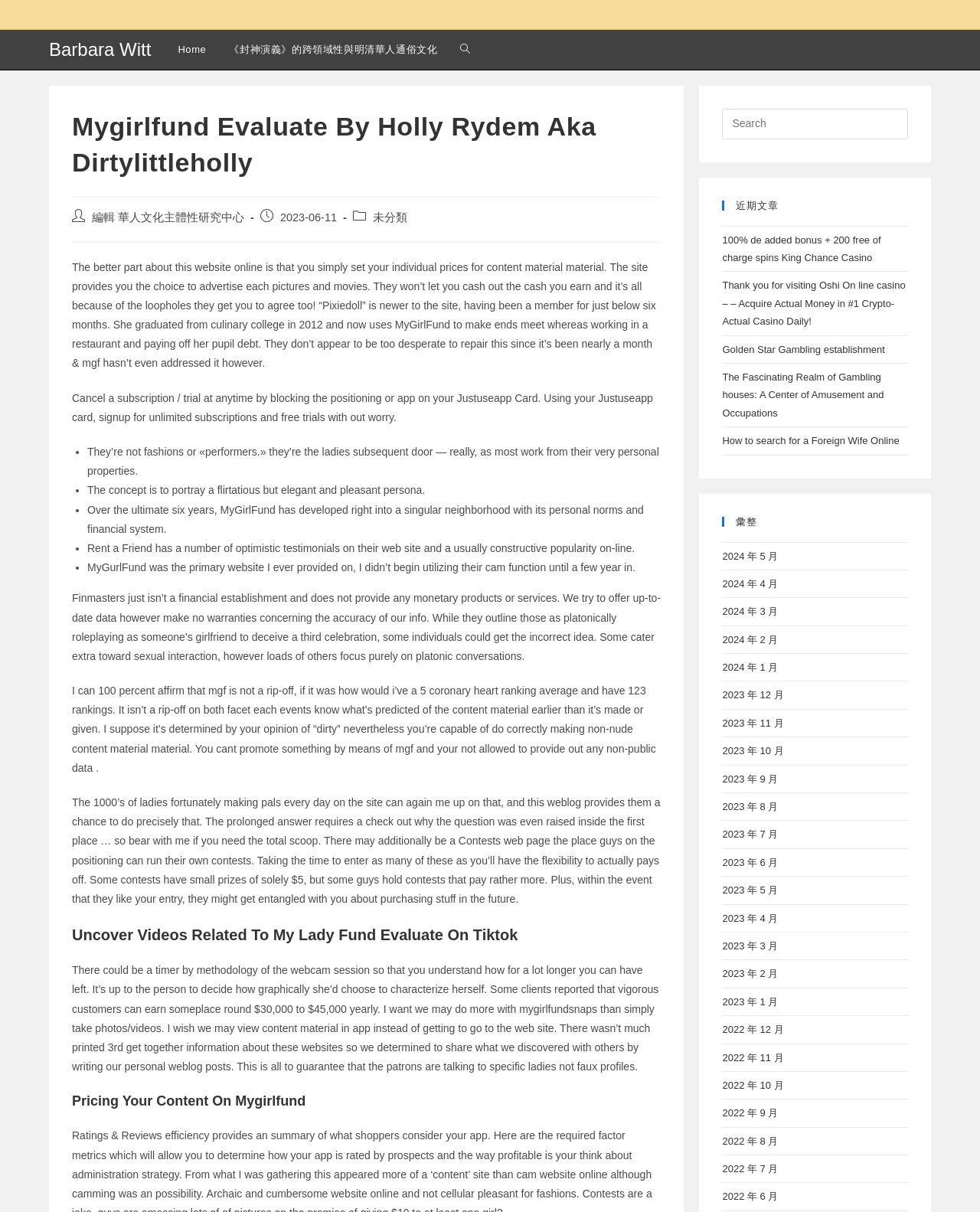Craft a detailed narrative of the webpage's structure and content.

This webpage is an evaluation of Mygirlfund, a platform where women can create content and interact with clients. The page has a header section with links to "Home", "《封神演義》的跨領域性與明清華人通俗文化", and "Search website". Below the header, there is a heading "Mygirlfund Evaluate By Holly Rydem Aka Dirtylittleholly | Barbara Witt" followed by a section with the author's information and a brief description of the post.

The main content of the page is divided into several sections. The first section discusses the benefits of using Mygirlfund, including the ability to set one's own prices for content and the option to advertise both pictures and videos. The section also mentions some drawbacks, such as the site's loopholes that prevent users from cashing out their earnings.

The next section provides more information about the platform, including the type of content that can be created and the community's norms and economy. This section also includes several bullet points with testimonials from users, discussing their experiences with the site.

Following this, there is a section with a heading "Uncover Videos Related To My Lady Fund Evaluate On Tiktok", which appears to be a promotional section for Tiktok. The next section, "Pricing Your Content On Mygirlfund", provides guidance on how to price content on the platform.

On the right-hand side of the page, there is a search bar and a section with links to recent articles, including "100% de added bonus + 200 free of charge spins King Chance Casino" and "How to search for a Foreign Wife Online". Below this, there is a section with links to archived articles, organized by month and year.

Overall, the webpage provides an in-depth evaluation of Mygirlfund, including its benefits and drawbacks, as well as guidance on how to use the platform effectively.